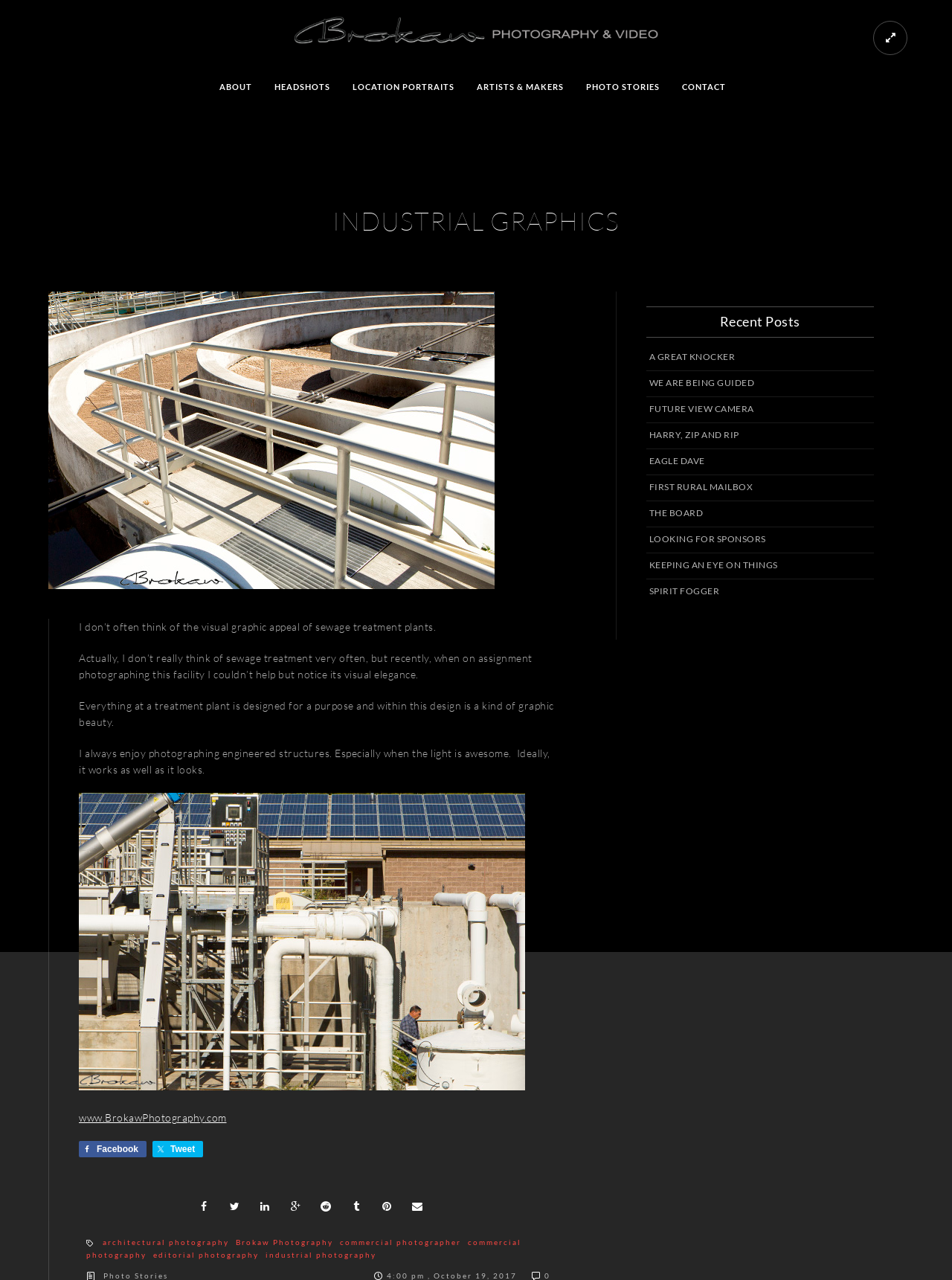Indicate the bounding box coordinates of the element that must be clicked to execute the instruction: "Visit the Photo Stories page". The coordinates should be given as four float numbers between 0 and 1, i.e., [left, top, right, bottom].

[0.109, 0.993, 0.177, 1.0]